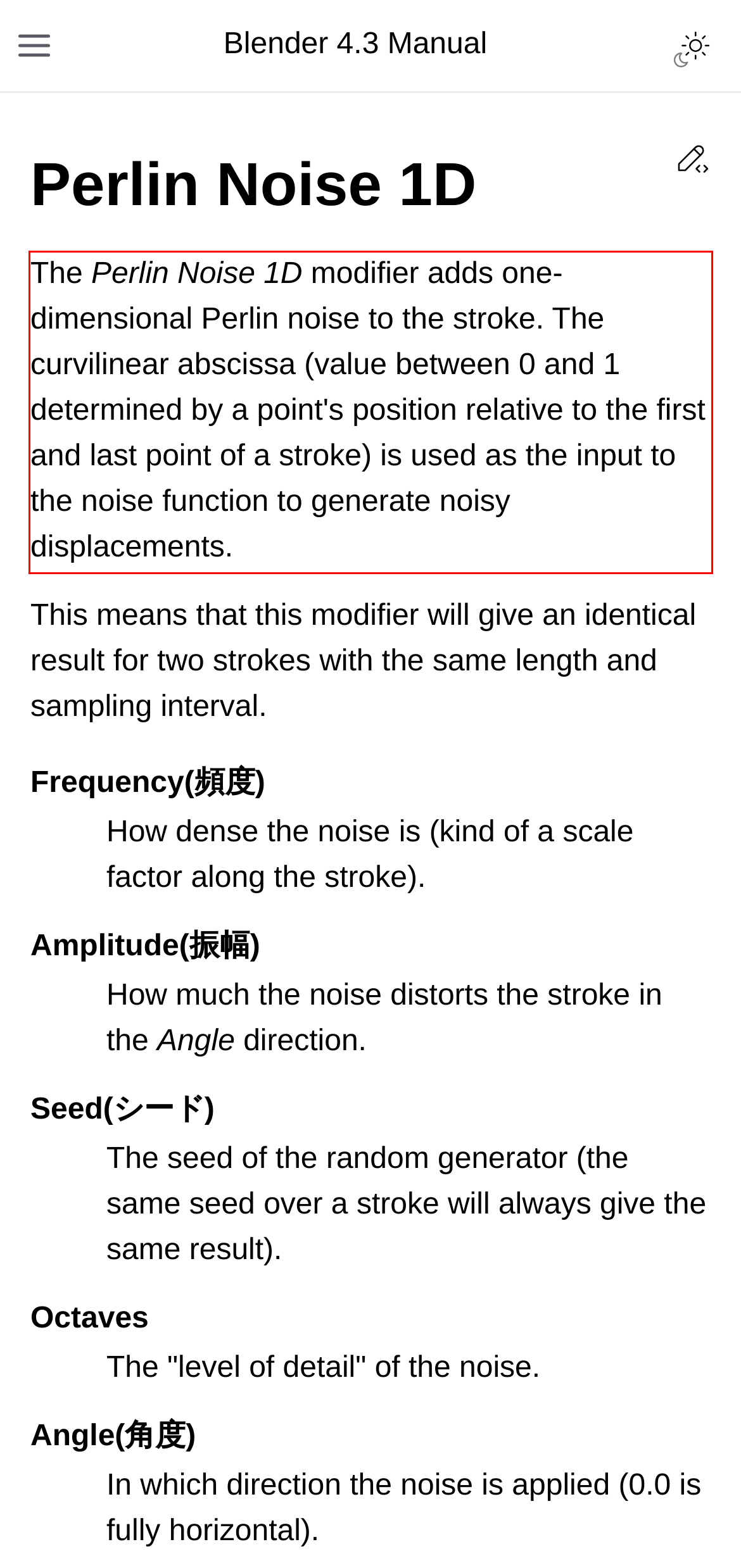You have a webpage screenshot with a red rectangle surrounding a UI element. Extract the text content from within this red bounding box.

The Perlin Noise 1D modifier adds one-dimensional Perlin noise to the stroke. The curvilinear abscissa (value between 0 and 1 determined by a point's position relative to the first and last point of a stroke) is used as the input to the noise function to generate noisy displacements.